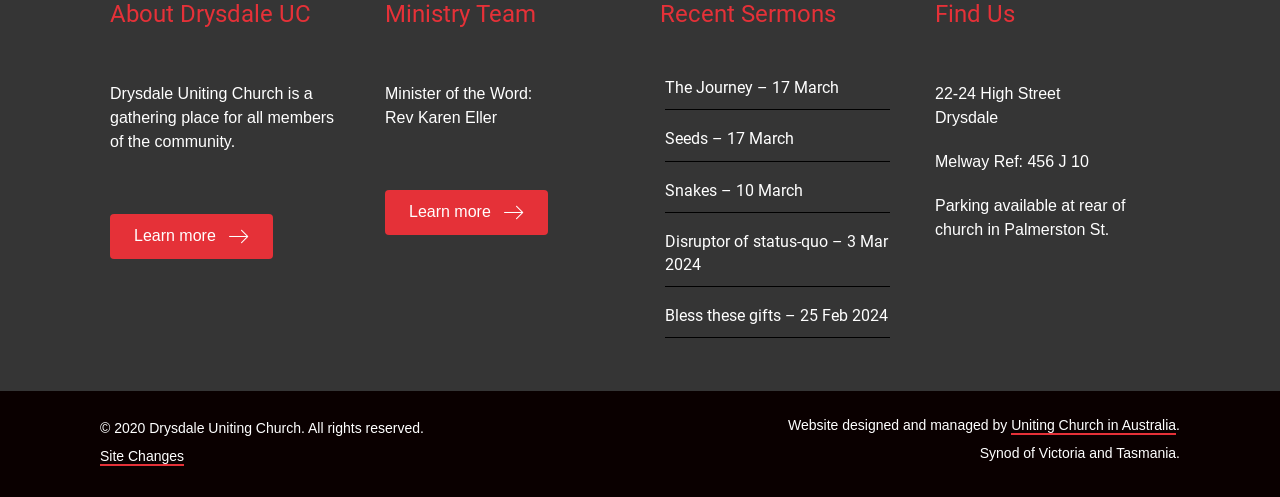Provide a one-word or brief phrase answer to the question:
Who is the Minister of the Word?

Rev Karen Eller